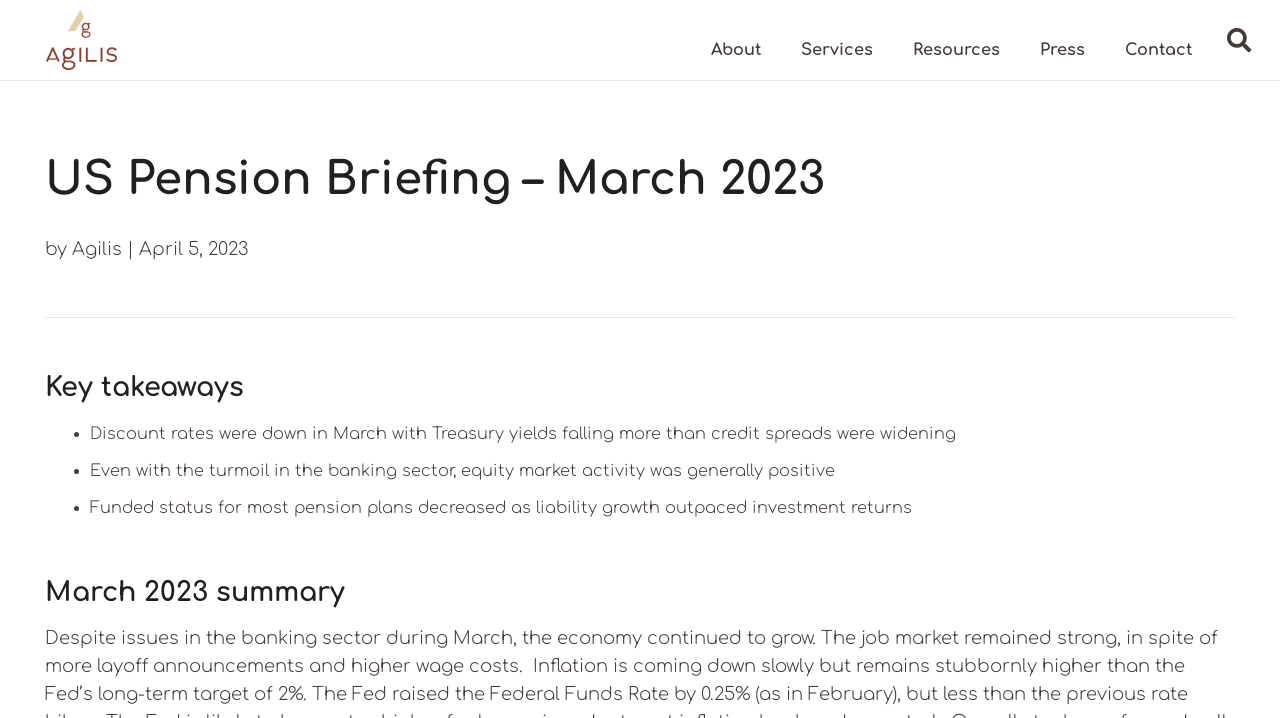Provide a short answer to the following question with just one word or phrase: What is the date of the US Pension Briefing?

April 5, 2023